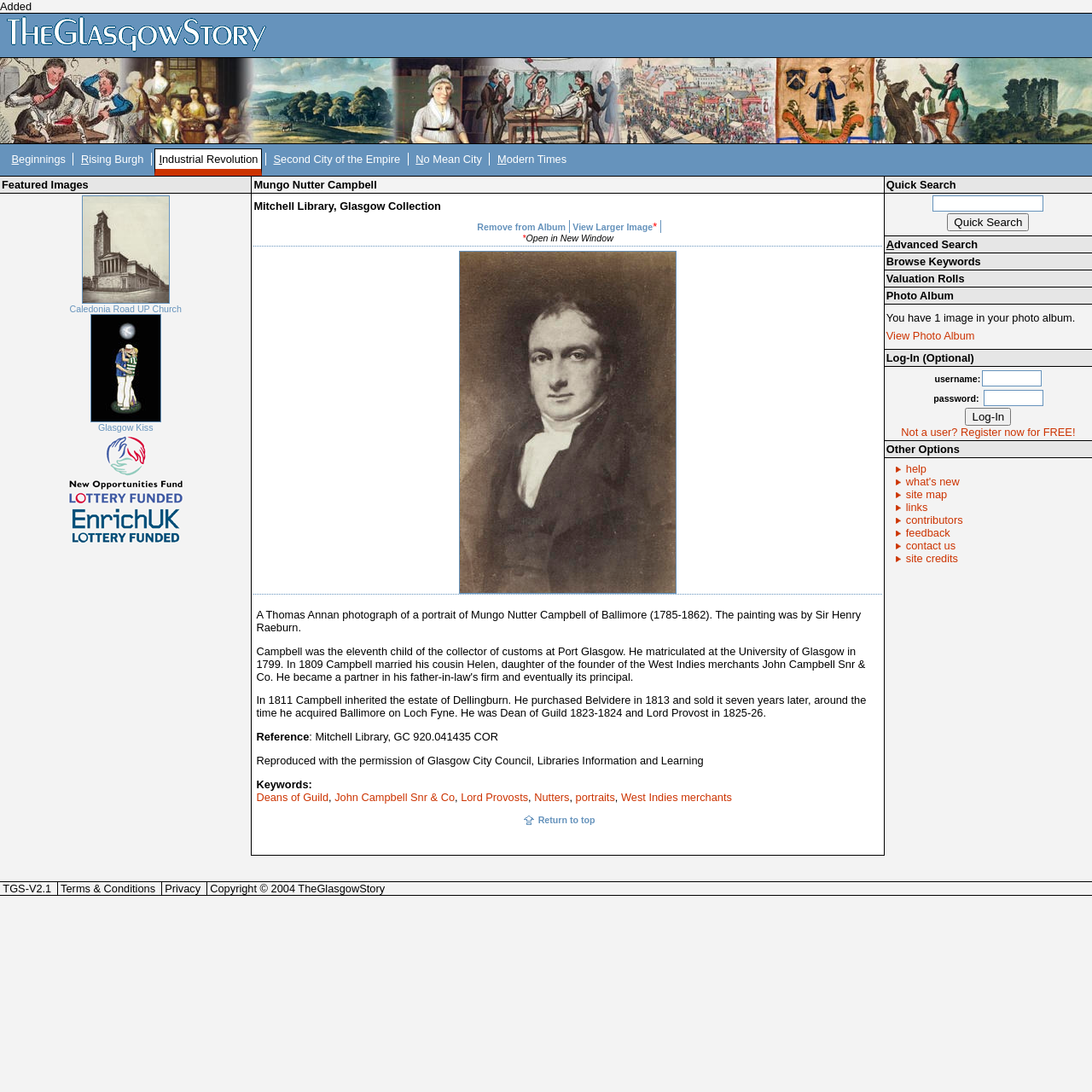What is the name of the estate inherited by Mungo Nutter Campbell in 1811?
Look at the screenshot and give a one-word or phrase answer.

Dellingburn